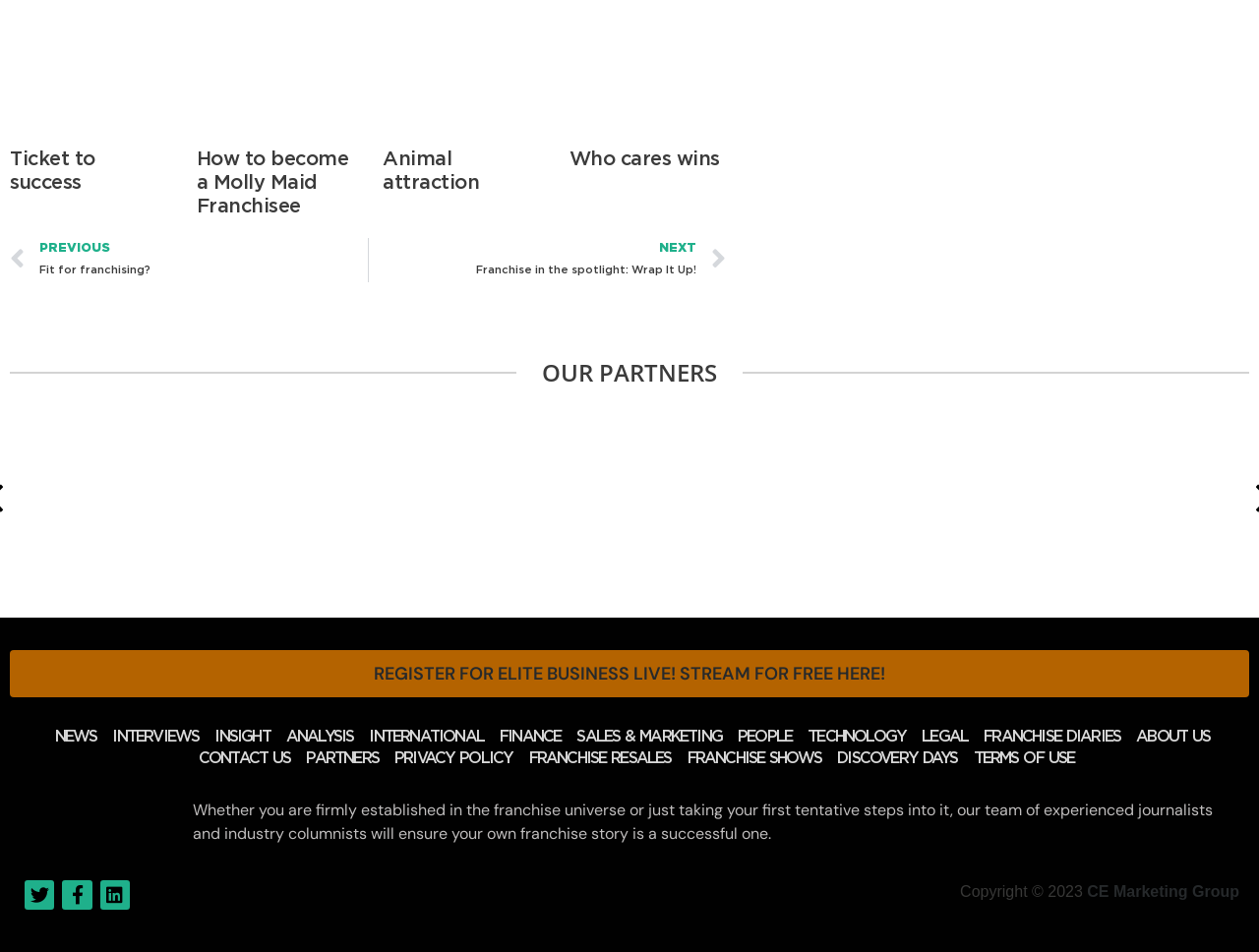Determine the bounding box coordinates for the clickable element required to fulfill the instruction: "Follow Elite Business on Twitter". Provide the coordinates as four float numbers between 0 and 1, i.e., [left, top, right, bottom].

[0.02, 0.924, 0.043, 0.956]